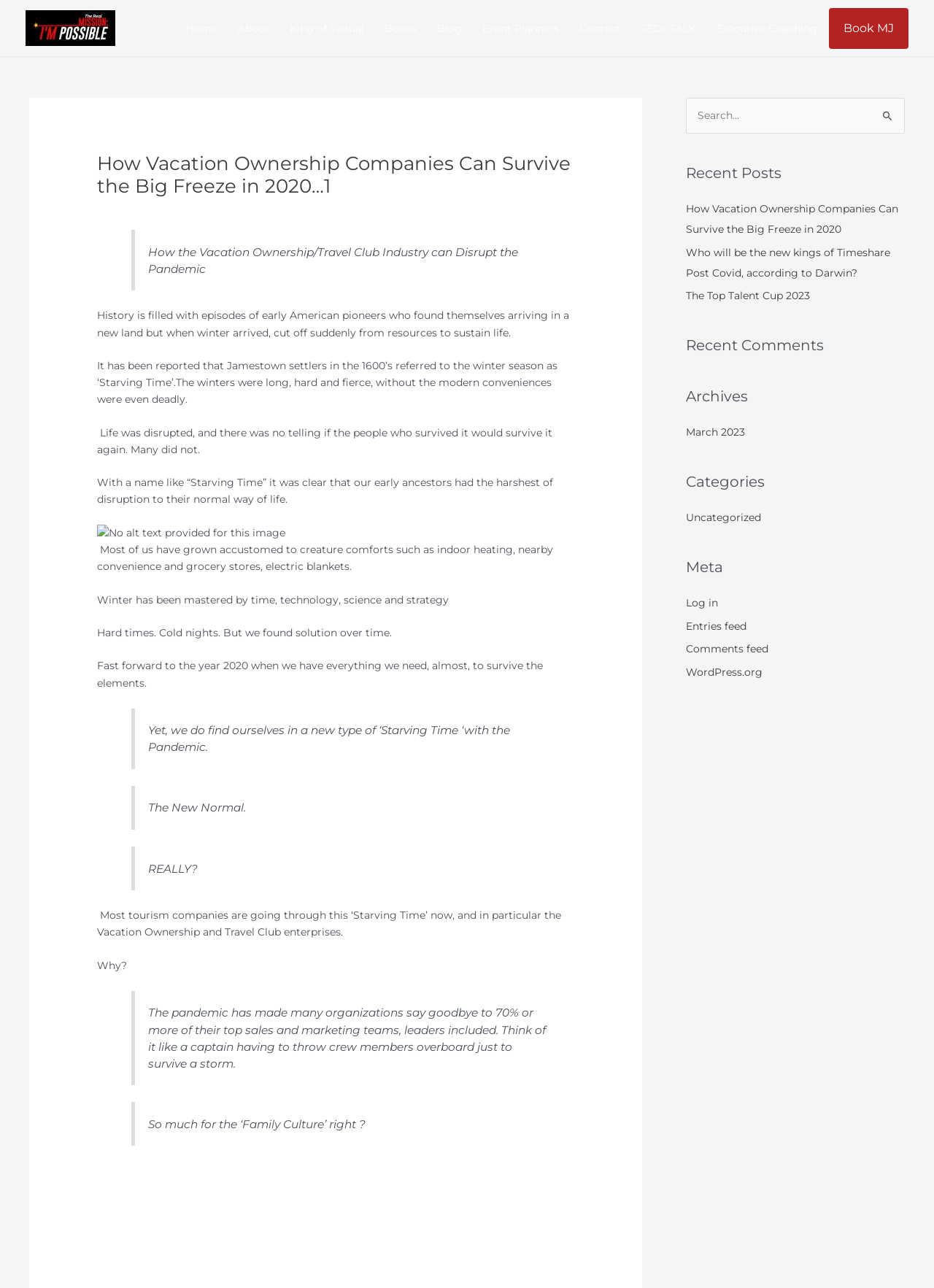Show the bounding box coordinates for the element that needs to be clicked to execute the following instruction: "Log in to the website". Provide the coordinates in the form of four float numbers between 0 and 1, i.e., [left, top, right, bottom].

[0.734, 0.463, 0.769, 0.473]